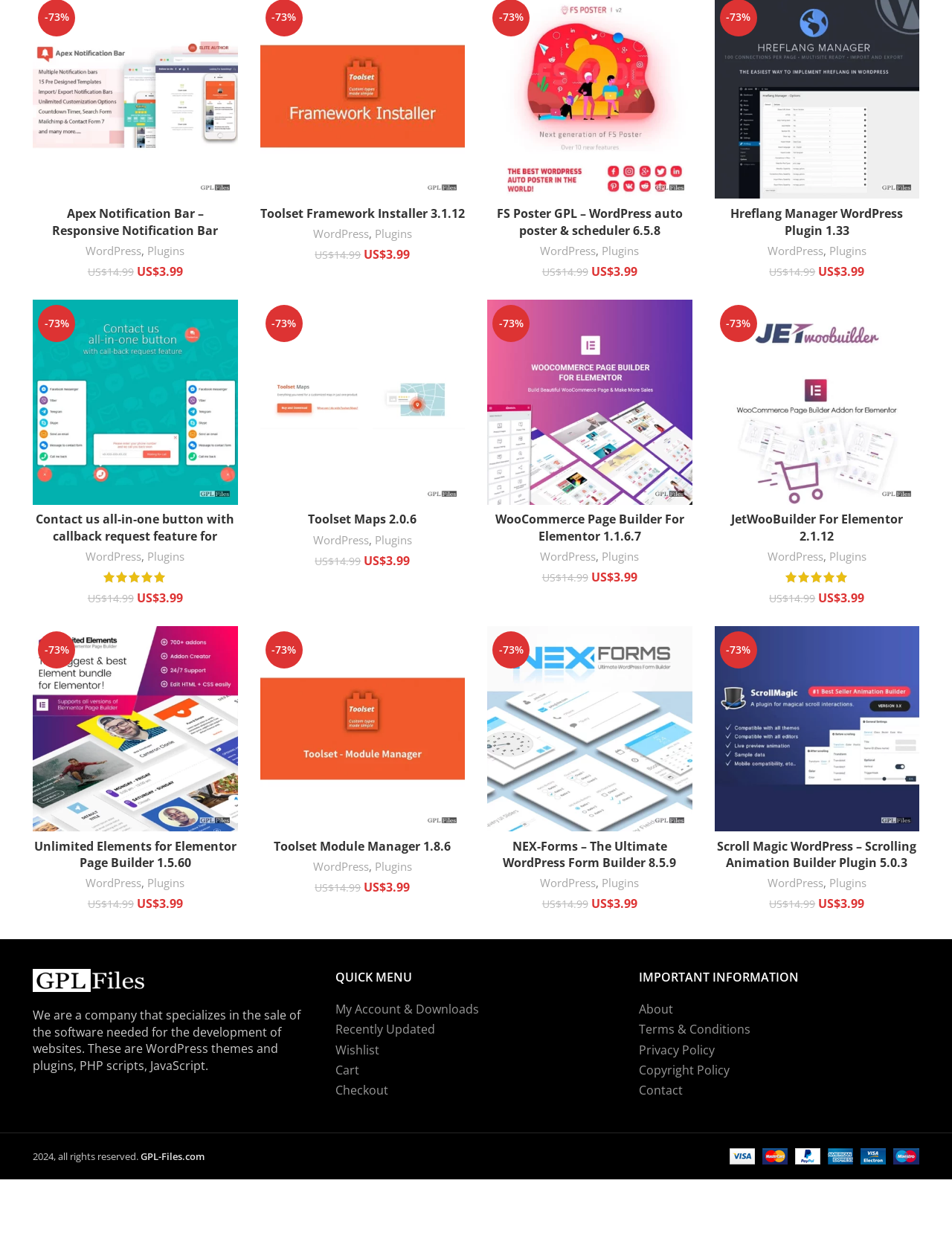What is the name of the first plugin?
Based on the image, answer the question with a single word or brief phrase.

Apex Notification Bar